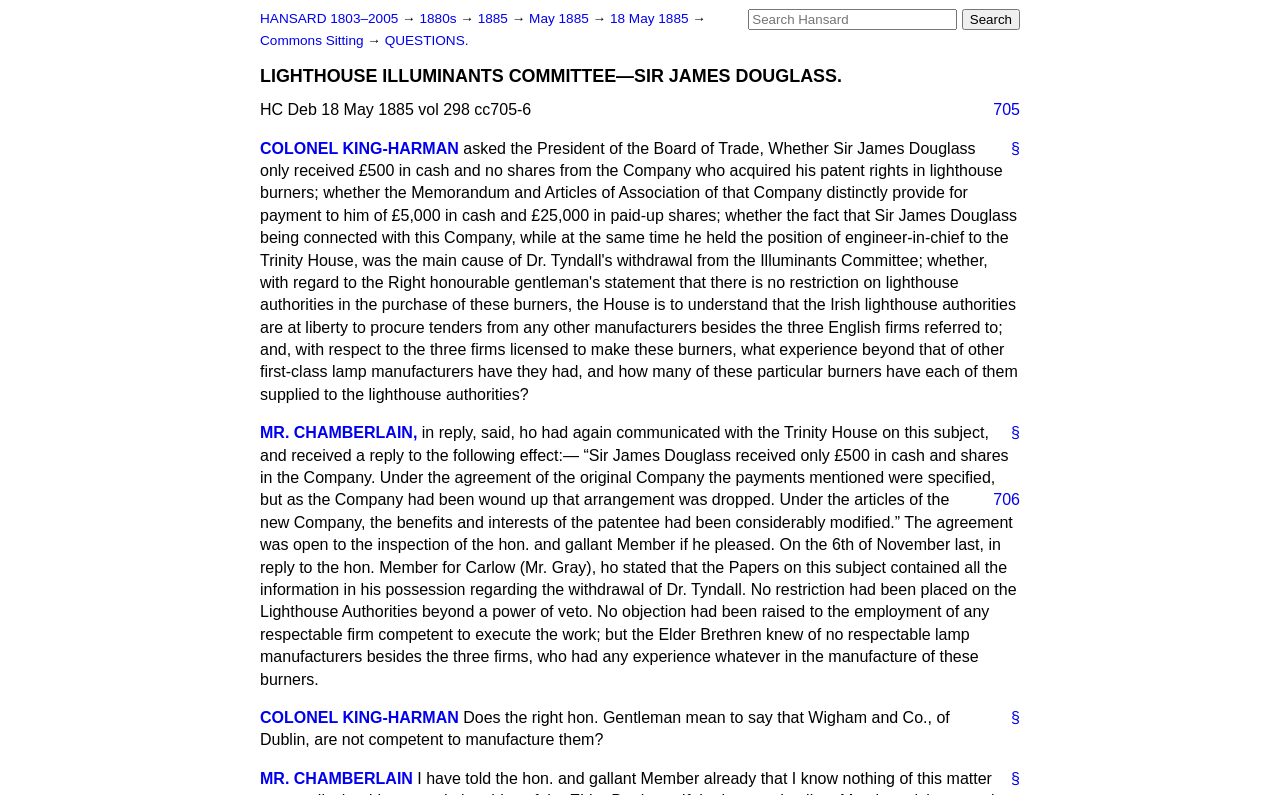What is the volume number of the HC Deb?
Using the visual information, reply with a single word or short phrase.

298